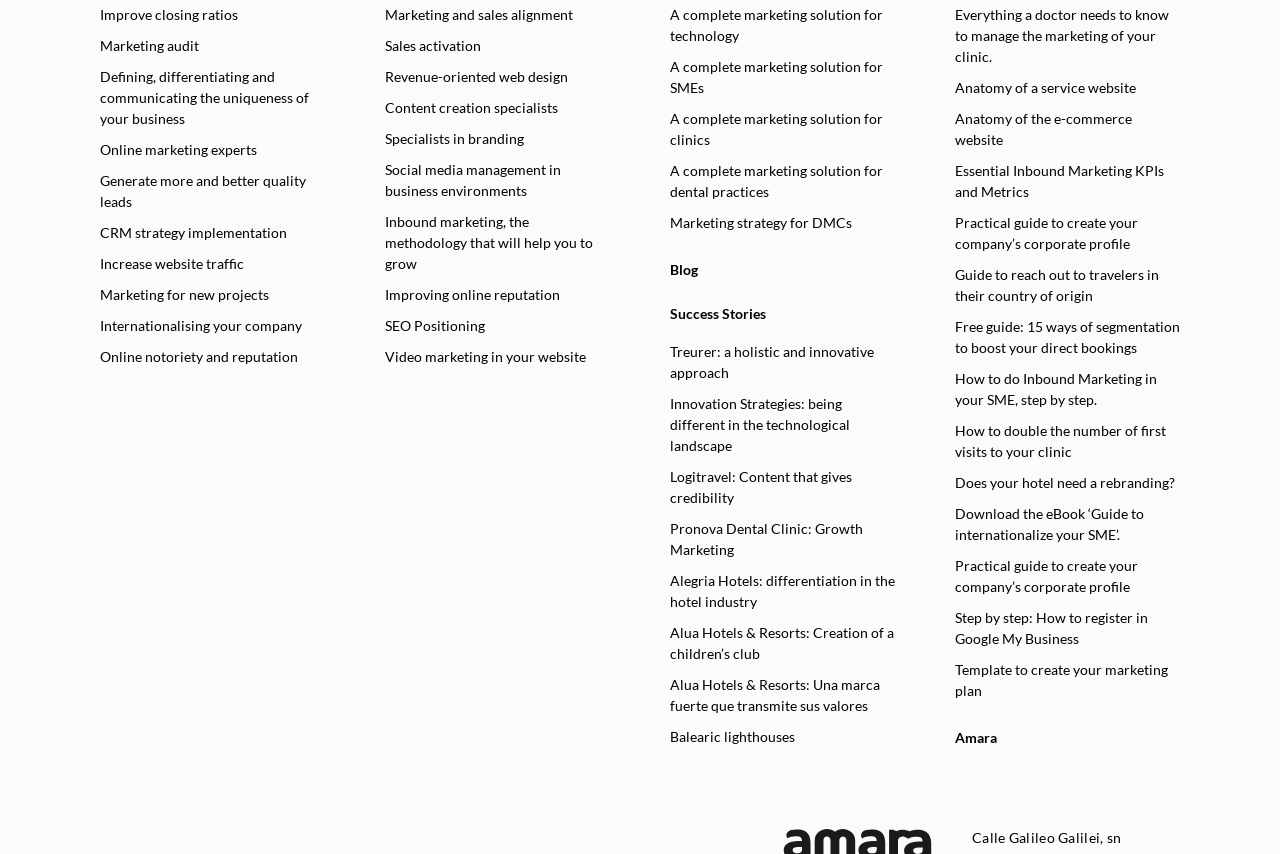What is the topic of the link 'Innovation Strategies: being different in the technological landscape'?
Based on the screenshot, answer the question with a single word or phrase.

Innovation Strategies